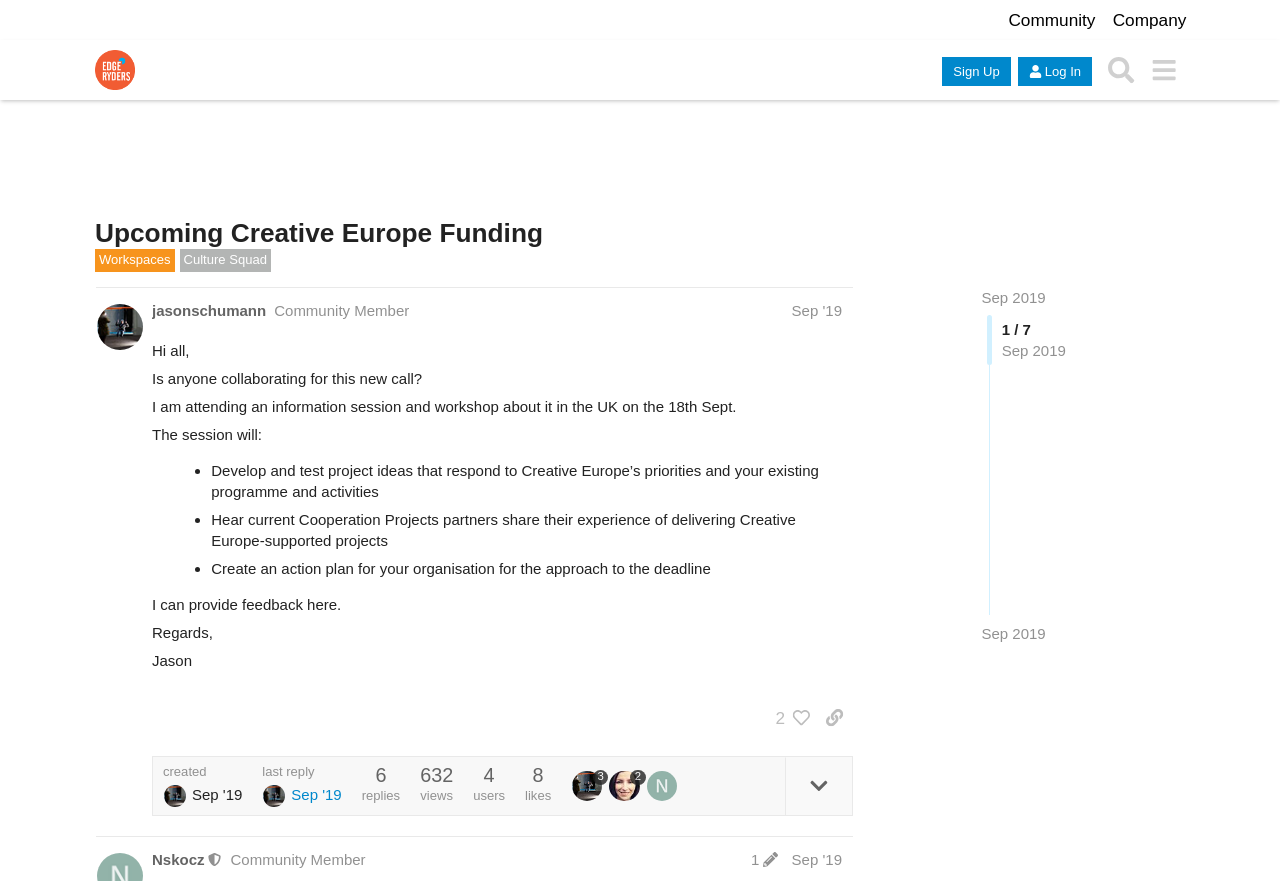What is the name of the community?
Provide a detailed and extensive answer to the question.

The community name can be found in the top-left corner of the webpage, where it says 'Edgeryders' with an image next to it.